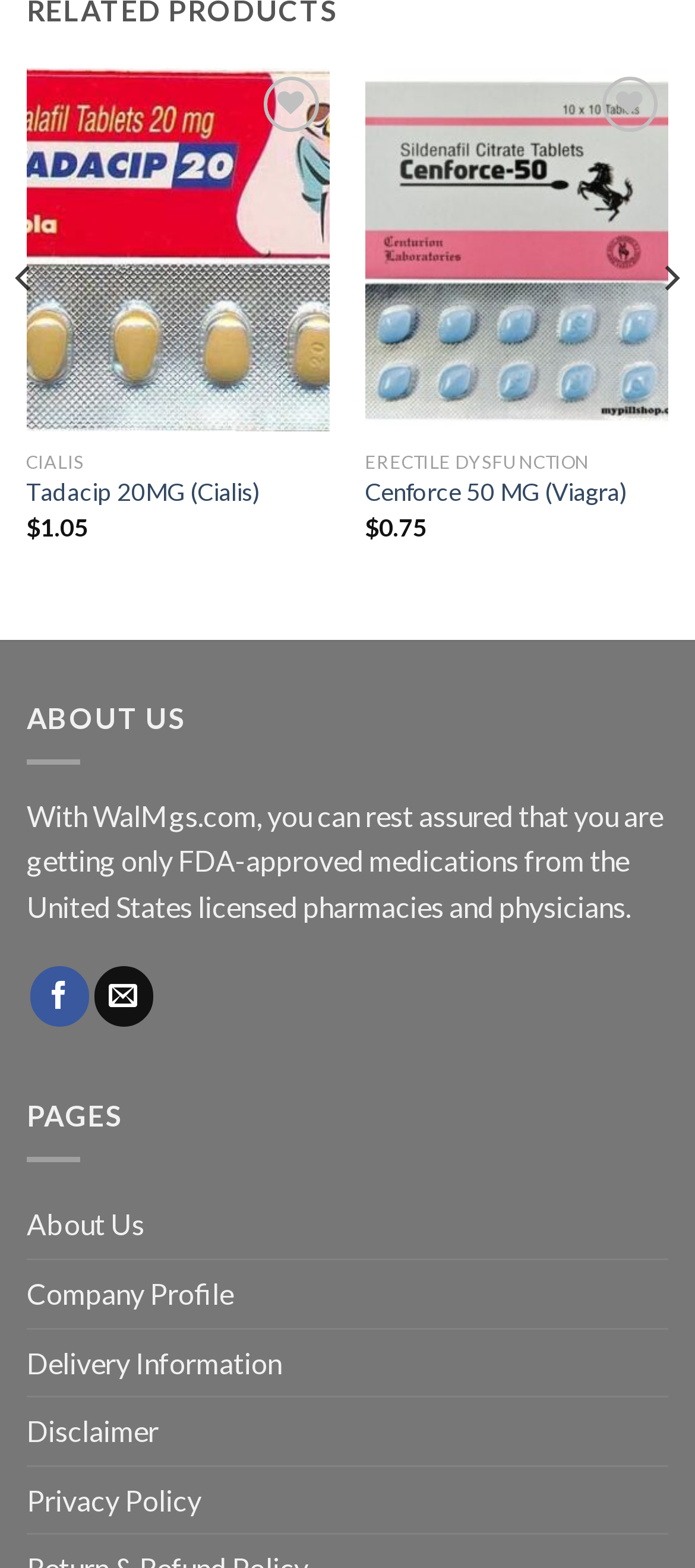Extract the bounding box coordinates for the described element: "Cenforce 50 MG (Viagra)". The coordinates should be represented as four float numbers between 0 and 1: [left, top, right, bottom].

[0.525, 0.305, 0.902, 0.325]